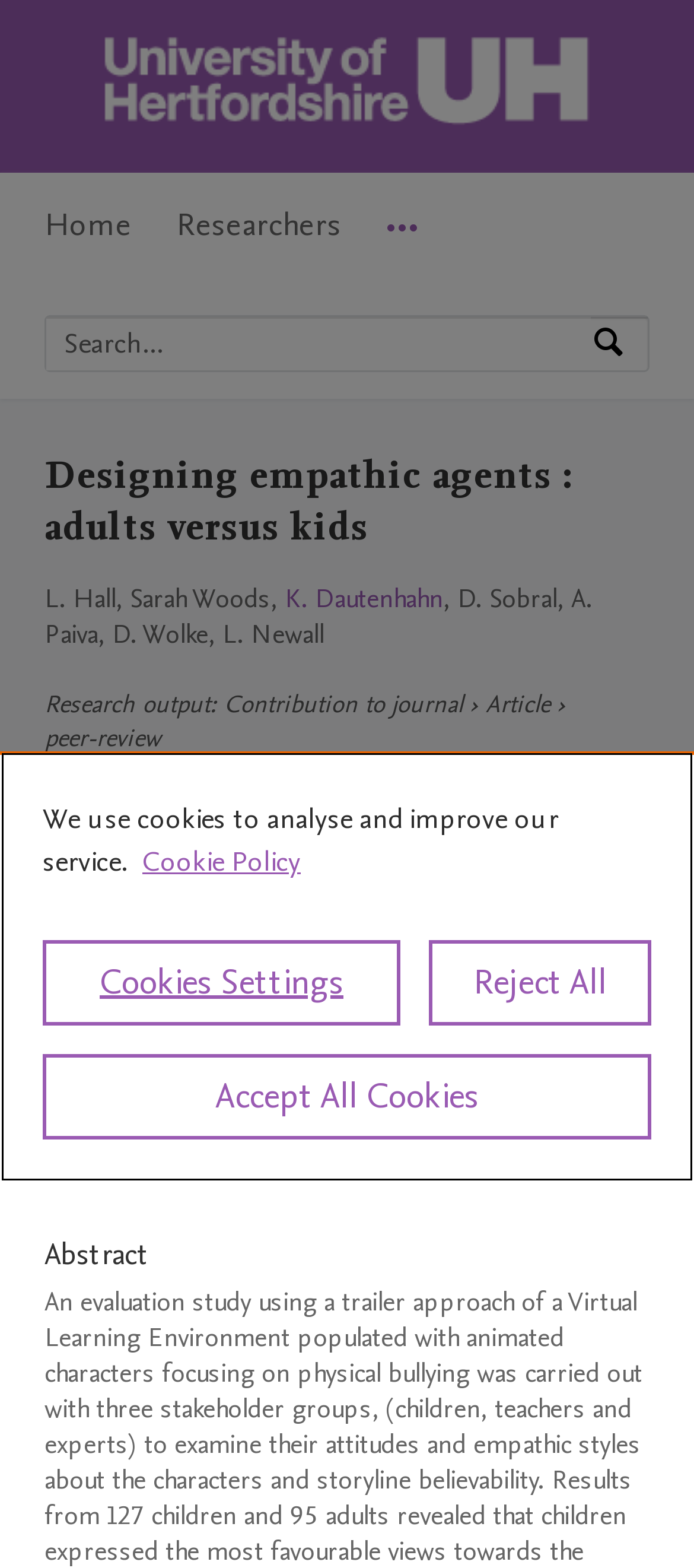Please identify the bounding box coordinates of the element's region that needs to be clicked to fulfill the following instruction: "View research output". The bounding box coordinates should consist of four float numbers between 0 and 1, i.e., [left, top, right, bottom].

[0.064, 0.438, 0.303, 0.459]